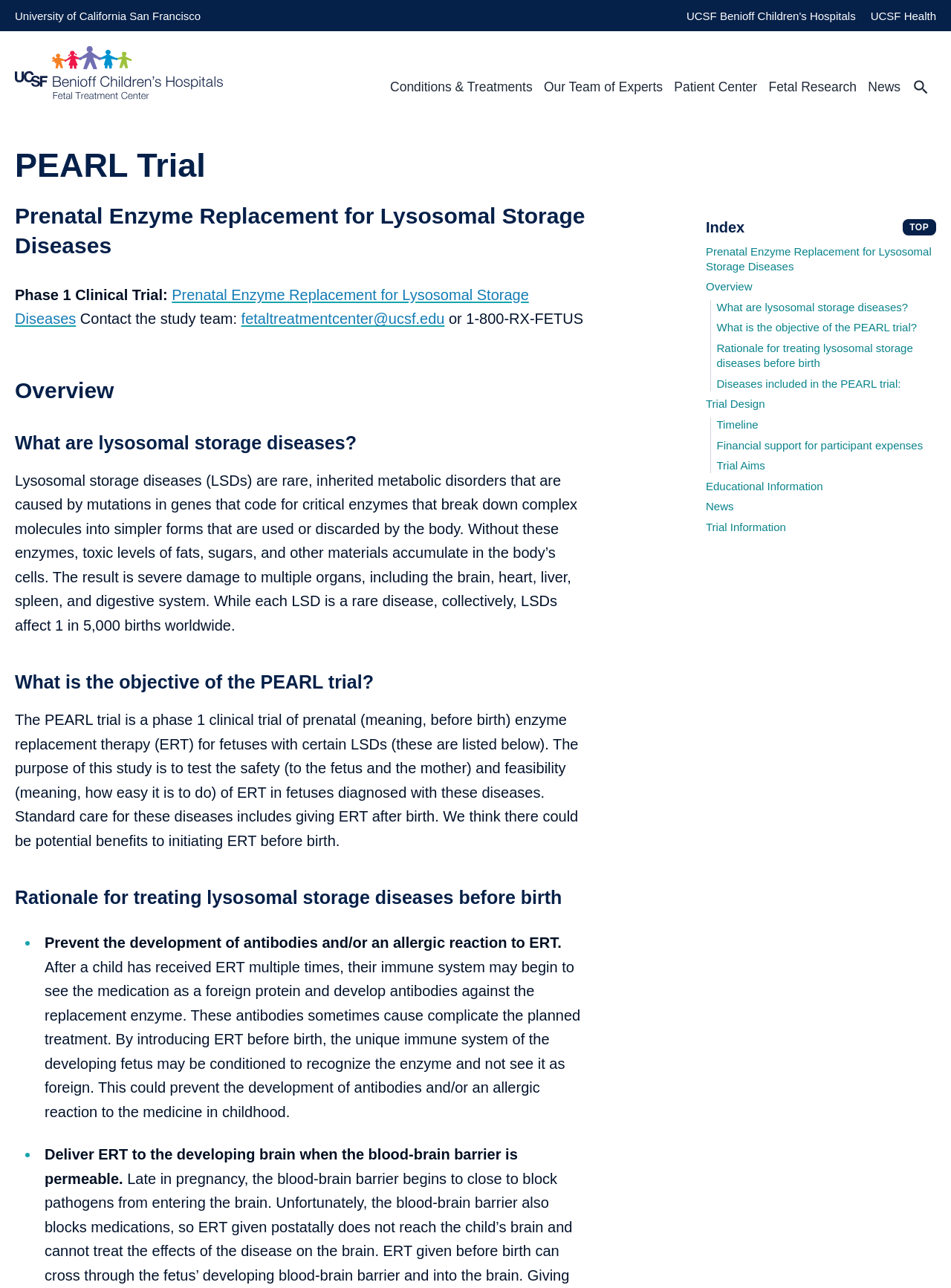Could you highlight the region that needs to be clicked to execute the instruction: "Click University of California San Francisco"?

[0.016, 0.007, 0.211, 0.017]